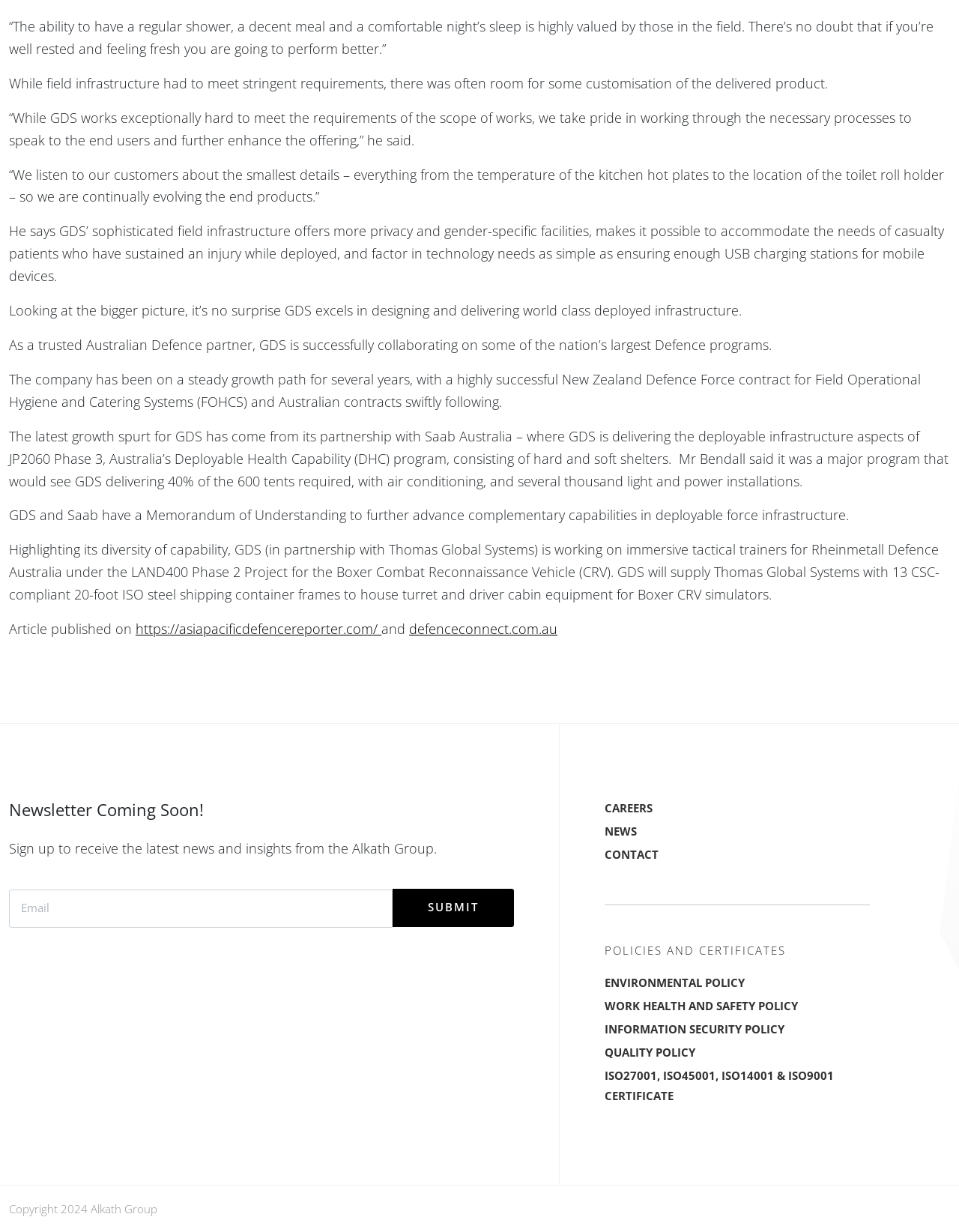Please examine the image and answer the question with a detailed explanation:
How many tents will GDS deliver for the DHC program?

The webpage states that GDS will deliver 40% of the 600 tents required for the Deployable Health Capability (DHC) program, which means they will deliver 240 tents.